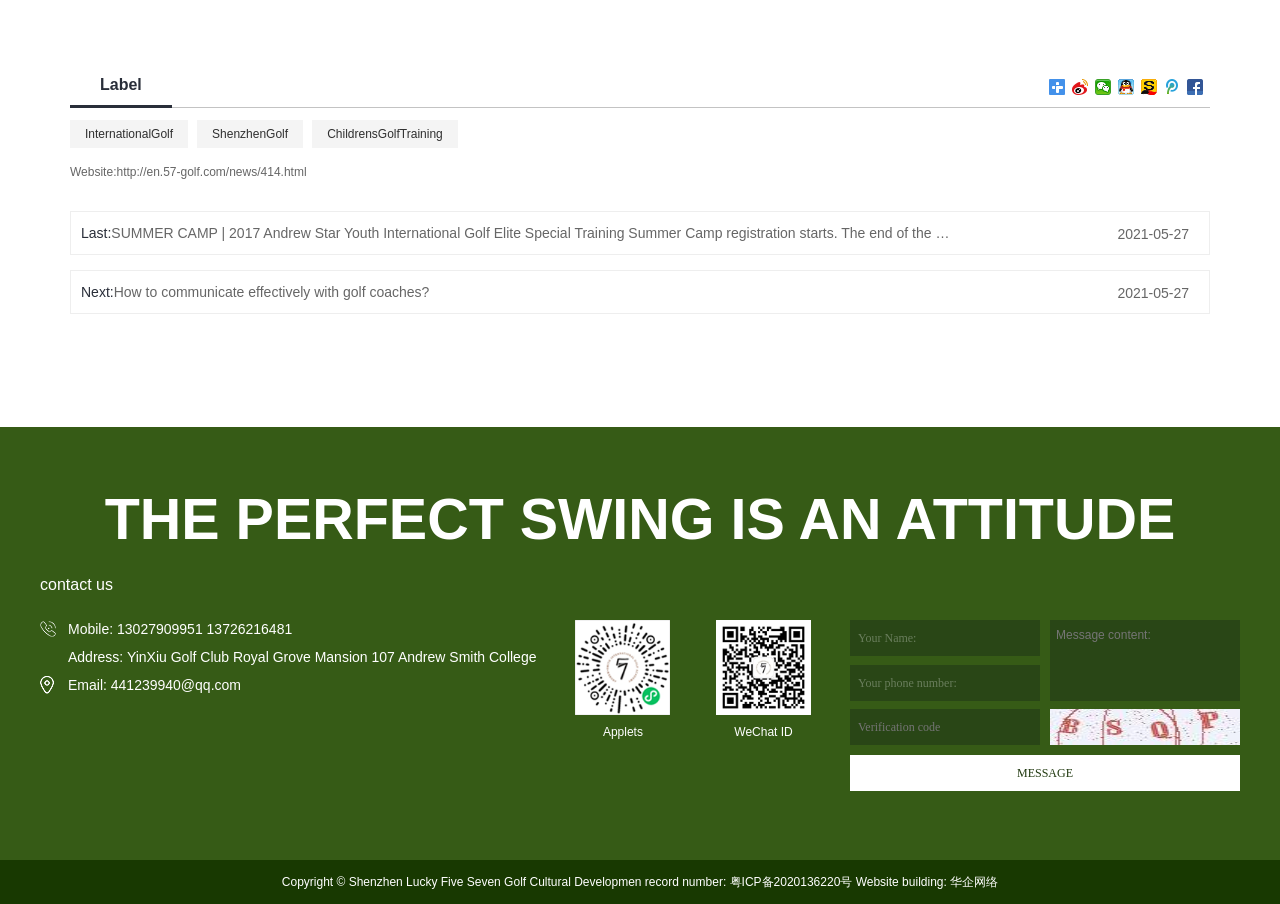What is the purpose of the textboxes?
Answer the question with a detailed explanation, including all necessary information.

The textboxes on the webpage, including 'Your Name:', 'Your phone number:', 'Message content:', and 'Verification code', appear to be for sending a message, as they are located near a 'MESSAGE' button.